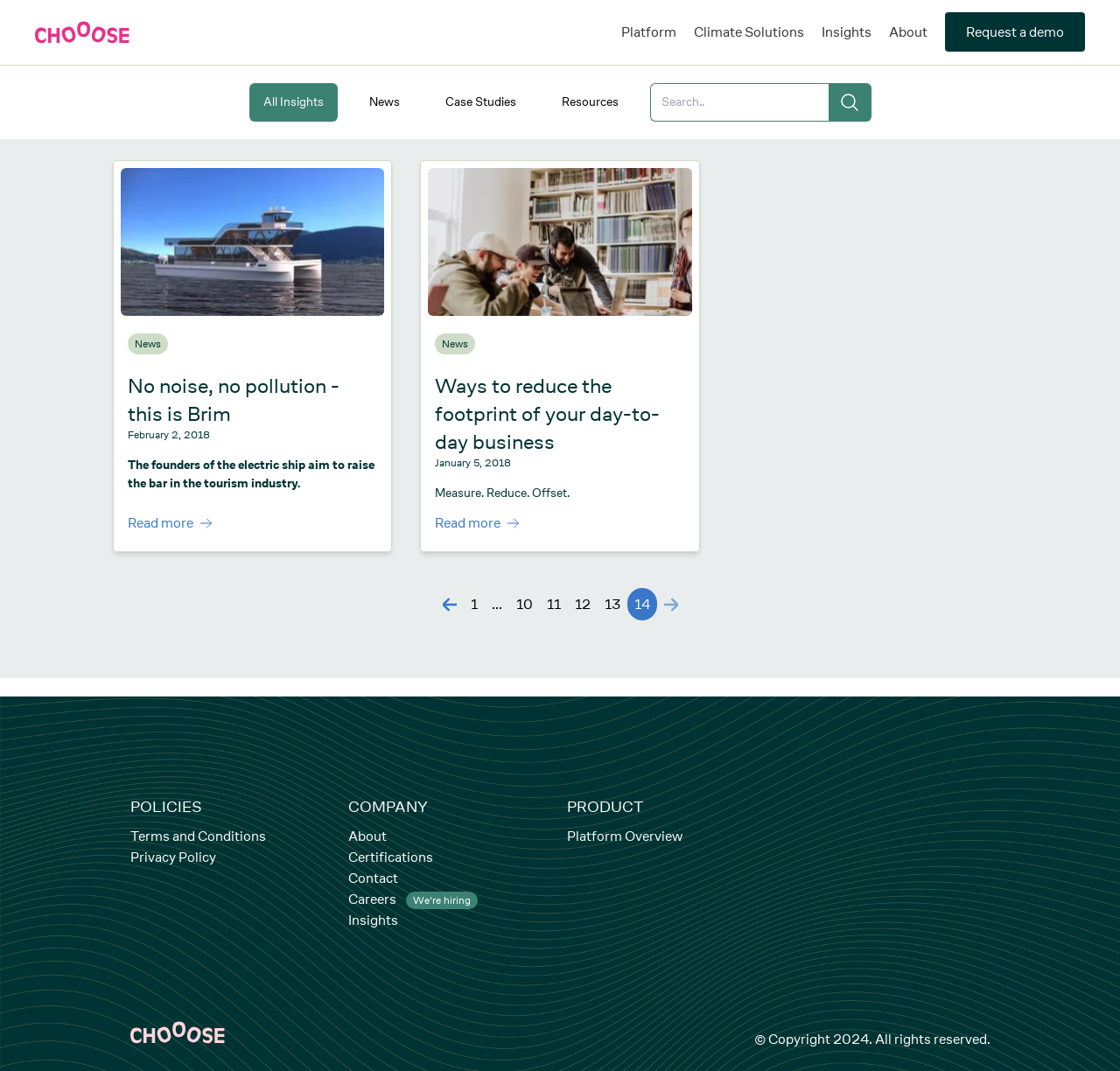Answer the following query with a single word or phrase:
What is the function of the button with the search icon?

Search